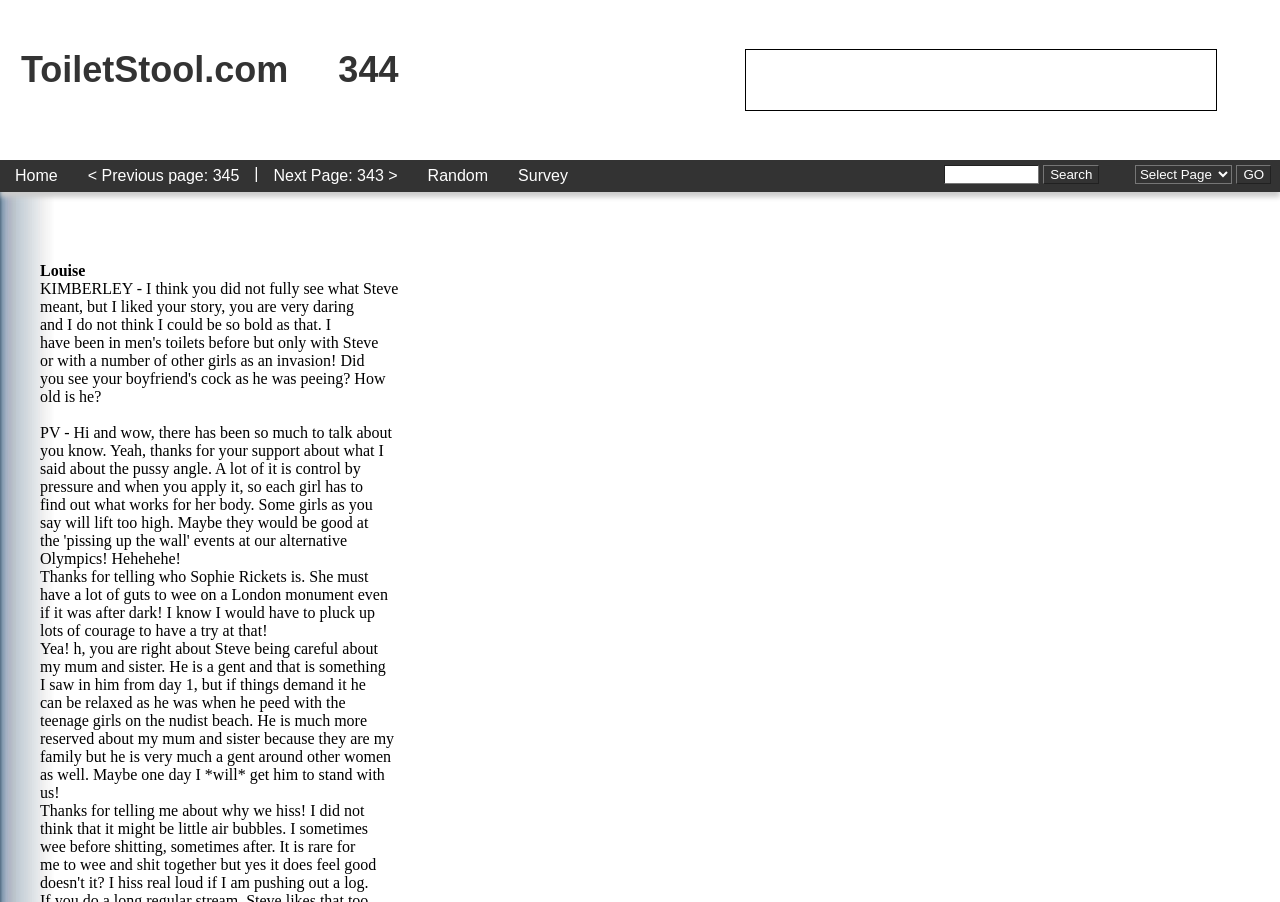Can you determine the bounding box coordinates of the area that needs to be clicked to fulfill the following instruction: "search for something"?

[0.815, 0.183, 0.859, 0.204]